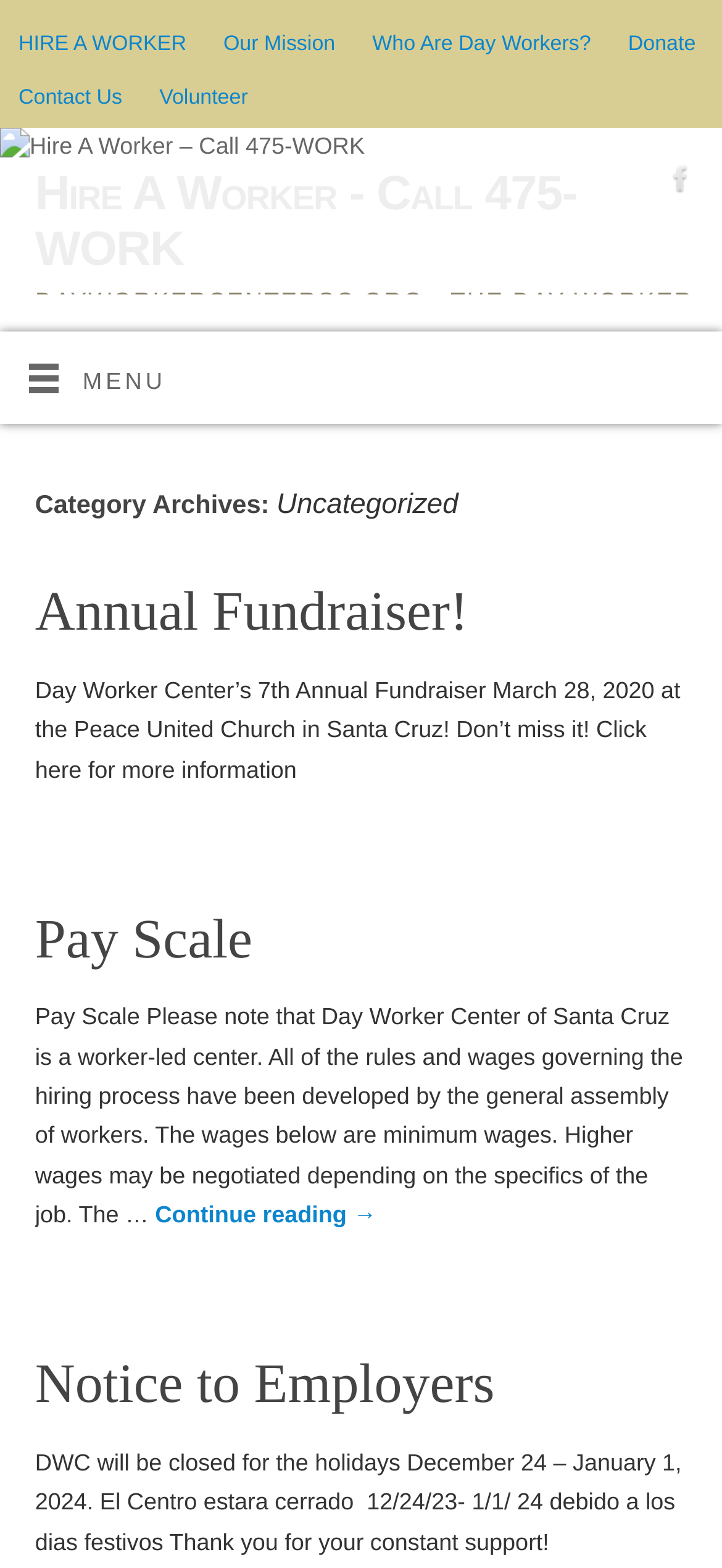What are the holiday hours of the Day Worker Center? Based on the screenshot, please respond with a single word or phrase.

Closed Dec 24 - Jan 1